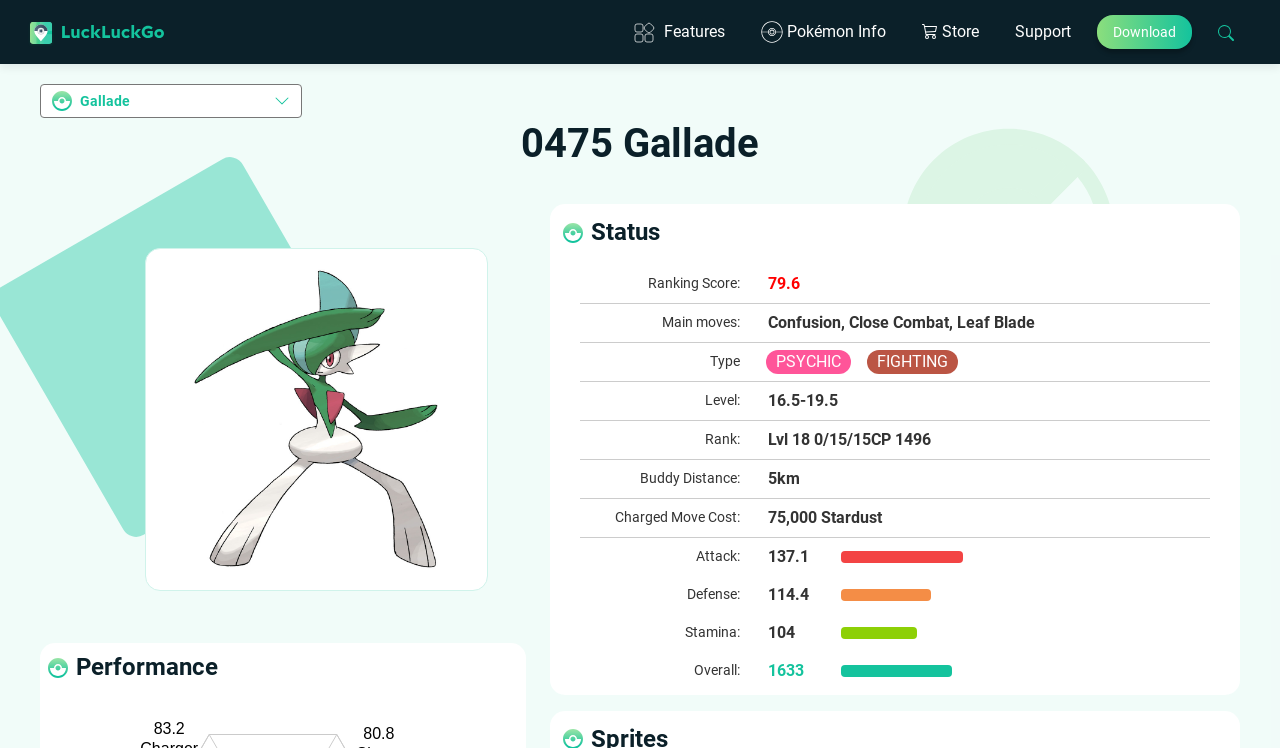Give a one-word or short phrase answer to the question: 
What is the overall score of this Pokémon?

1633